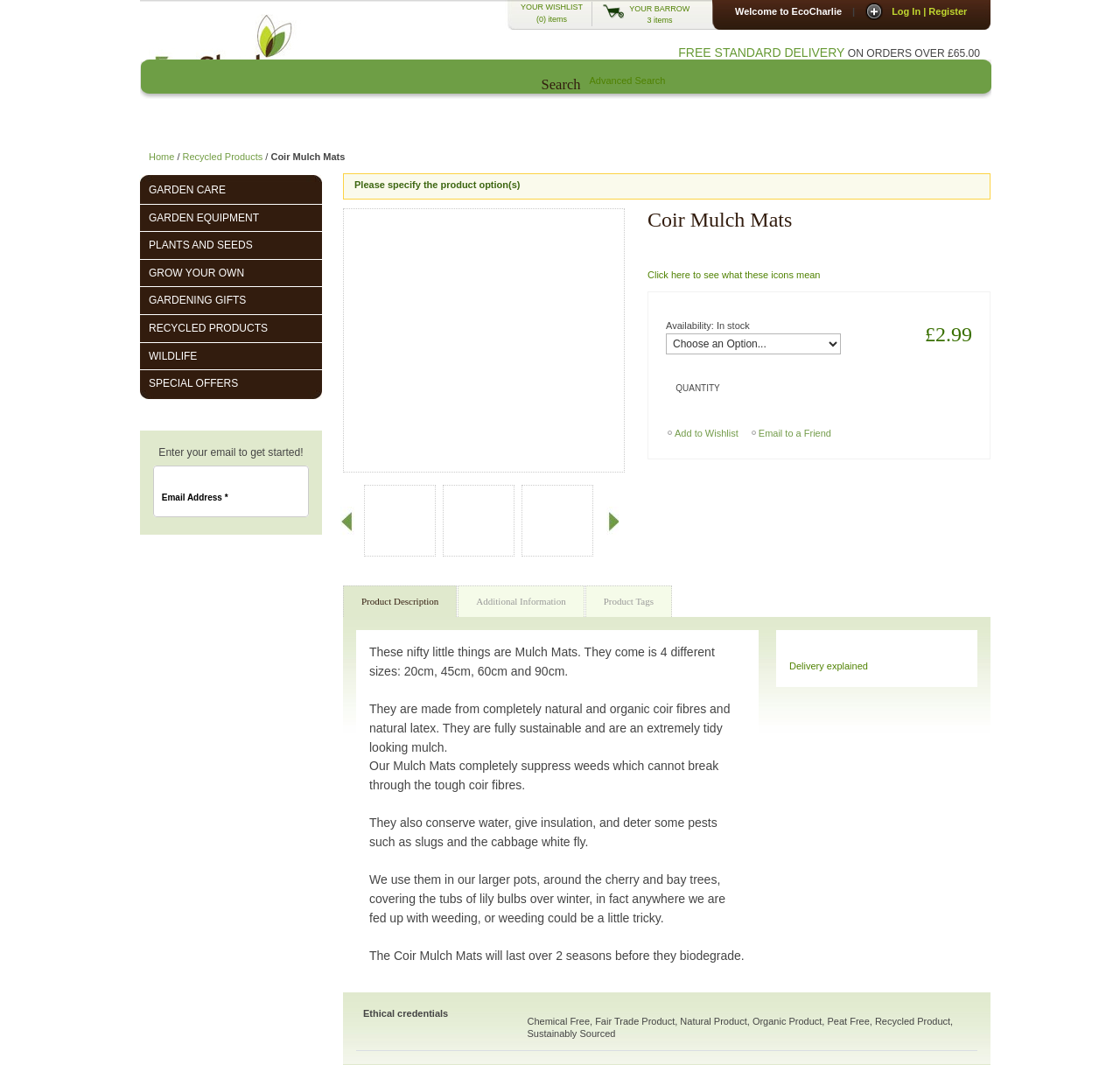What is the material of Coir Mulch Mats?
Can you provide a detailed and comprehensive answer to the question?

I found the material of Coir Mulch Mats by reading the product description, which explains that they are made from completely natural and organic coir fibres and natural latex.